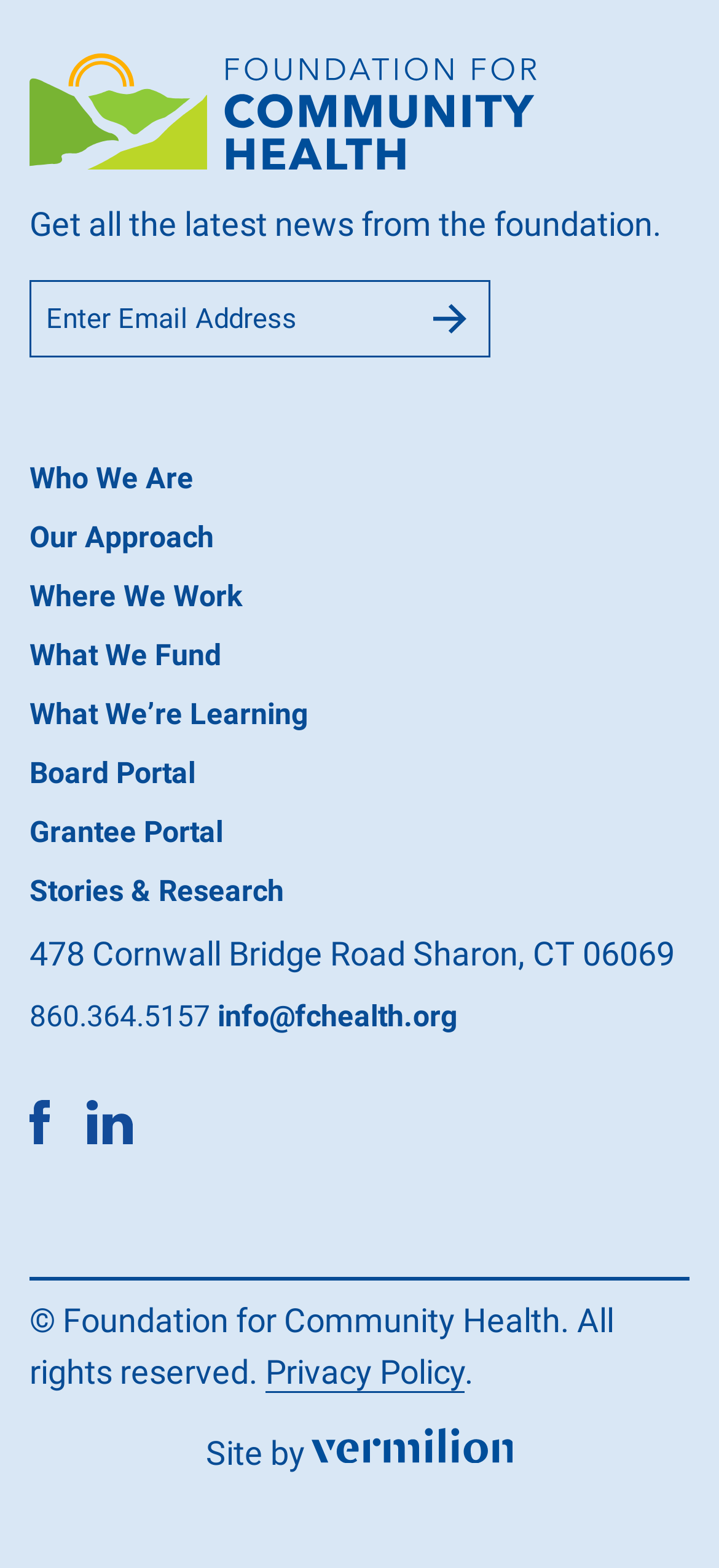What is the phone number of the Foundation for Community Health?
Provide a detailed answer to the question, using the image to inform your response.

I found the phone number by looking at the link element located at the bottom of the webpage, which contains the phone number '860.364.5157'.